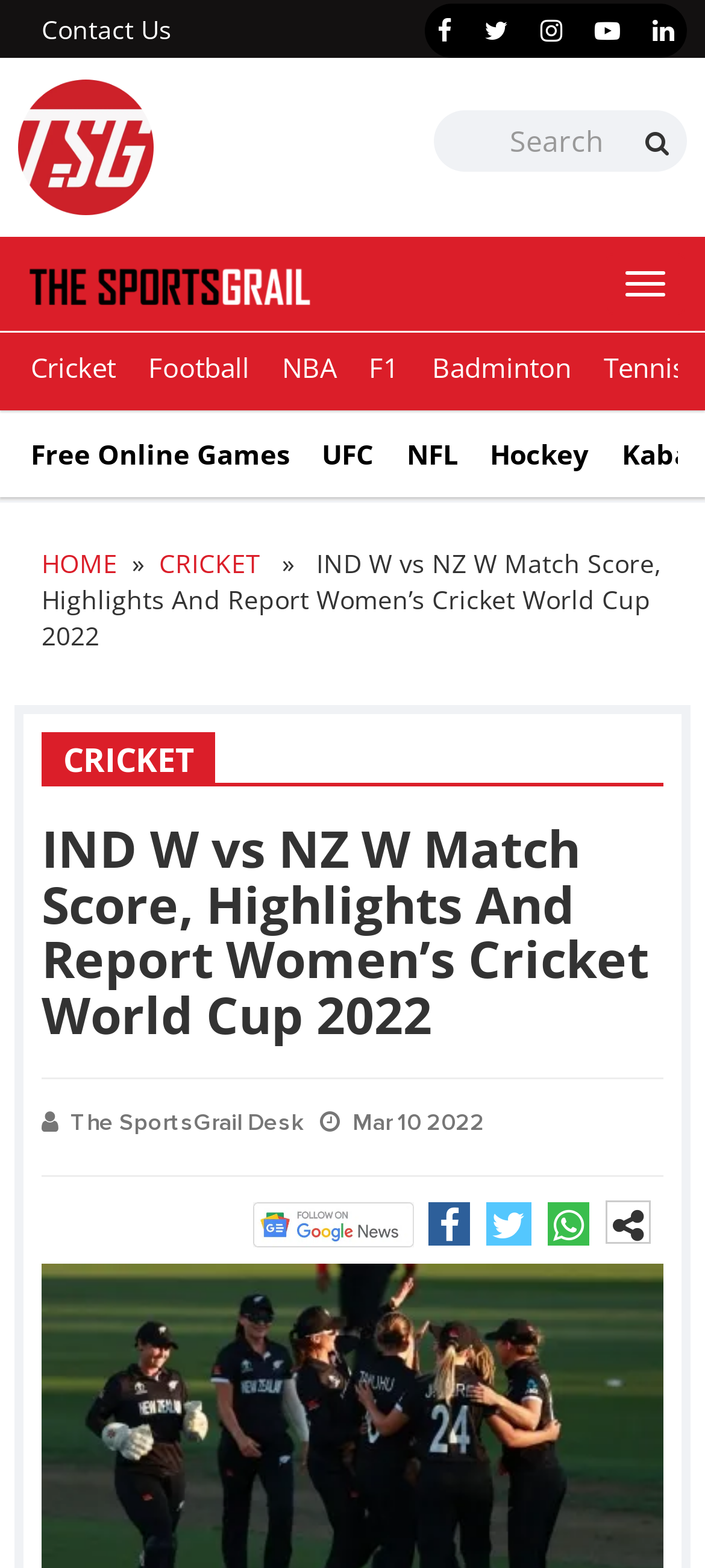Locate the bounding box coordinates of the clickable area needed to fulfill the instruction: "Check the IND W vs NZ W match score".

[0.059, 0.348, 0.938, 0.416]